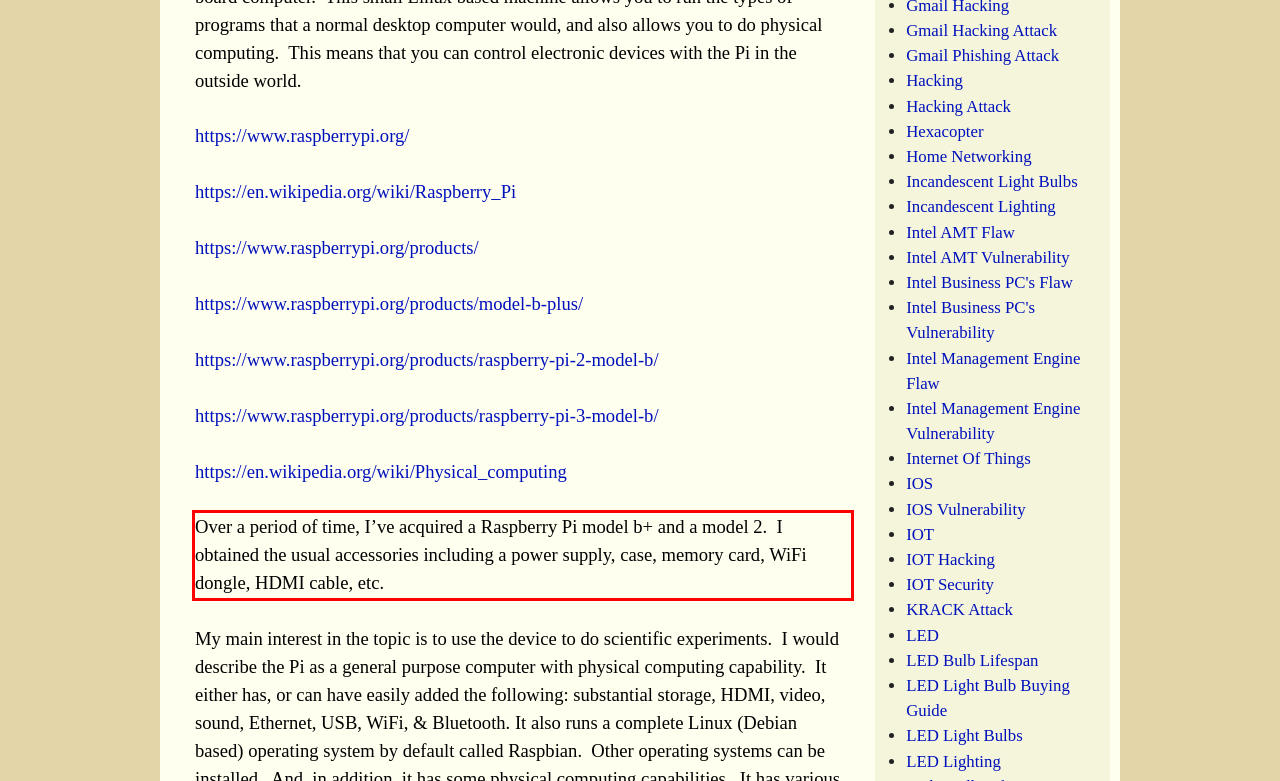Review the screenshot of the webpage and recognize the text inside the red rectangle bounding box. Provide the extracted text content.

Over a period of time, I’ve acquired a Raspberry Pi model b+ and a model 2. I obtained the usual accessories including a power supply, case, memory card, WiFi dongle, HDMI cable, etc.